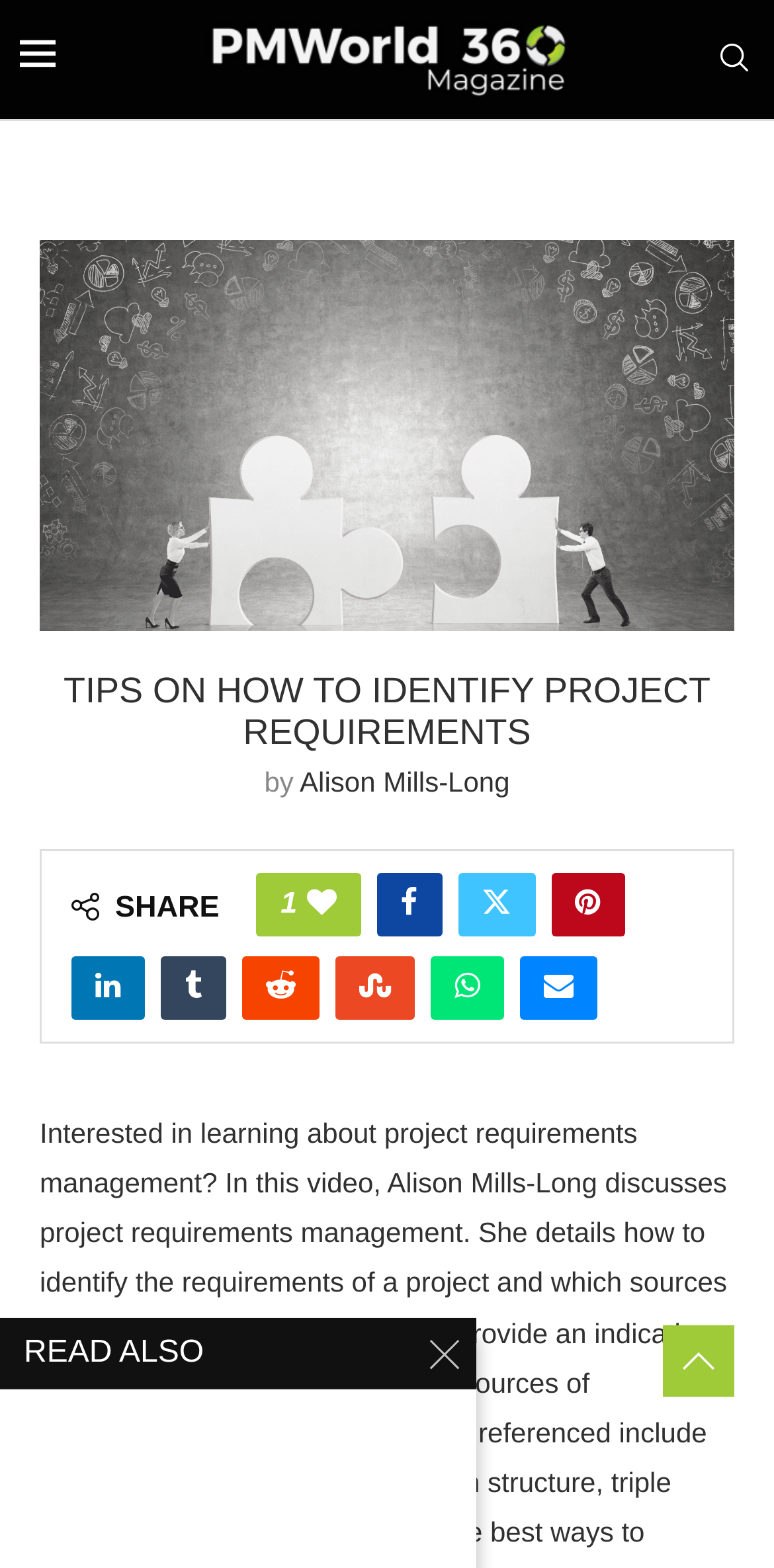Please identify the bounding box coordinates of the element's region that needs to be clicked to fulfill the following instruction: "Search for a topic". The bounding box coordinates should consist of four float numbers between 0 and 1, i.e., [left, top, right, bottom].

[0.923, 0.028, 0.974, 0.048]